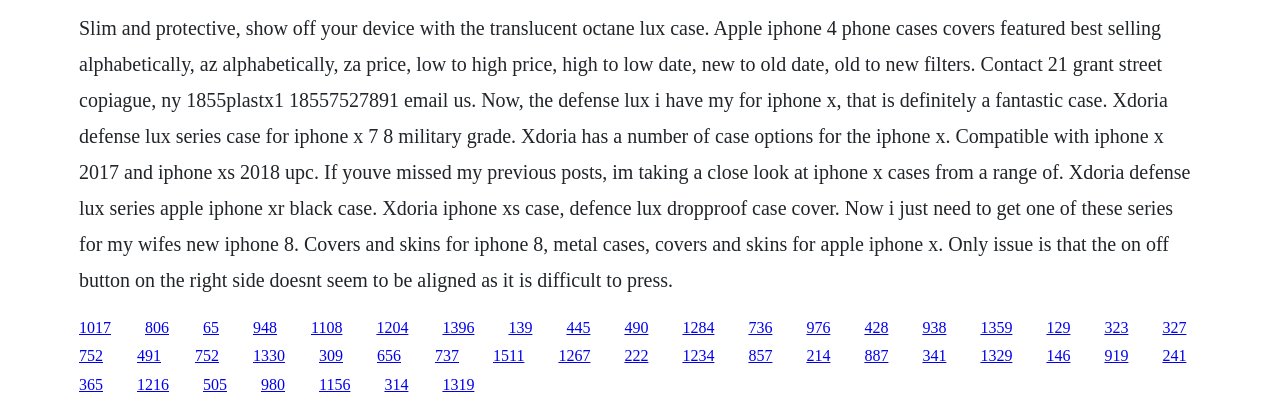Determine the bounding box for the UI element as described: "1267". The coordinates should be represented as four float numbers between 0 and 1, formatted as [left, top, right, bottom].

[0.436, 0.851, 0.461, 0.893]